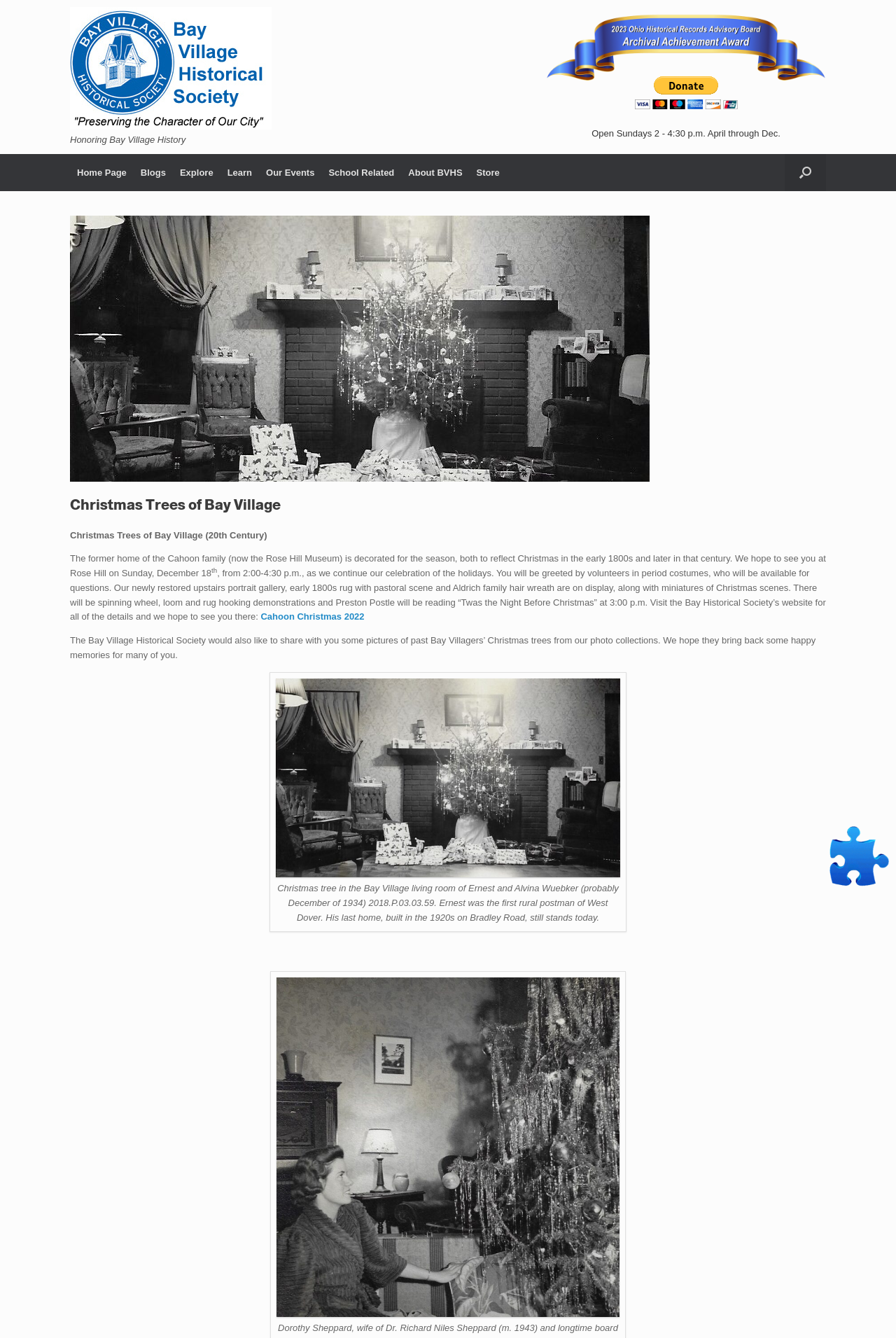Determine the bounding box coordinates for the clickable element to execute this instruction: "Click the PayPal button". Provide the coordinates as four float numbers between 0 and 1, i.e., [left, top, right, bottom].

[0.708, 0.057, 0.823, 0.082]